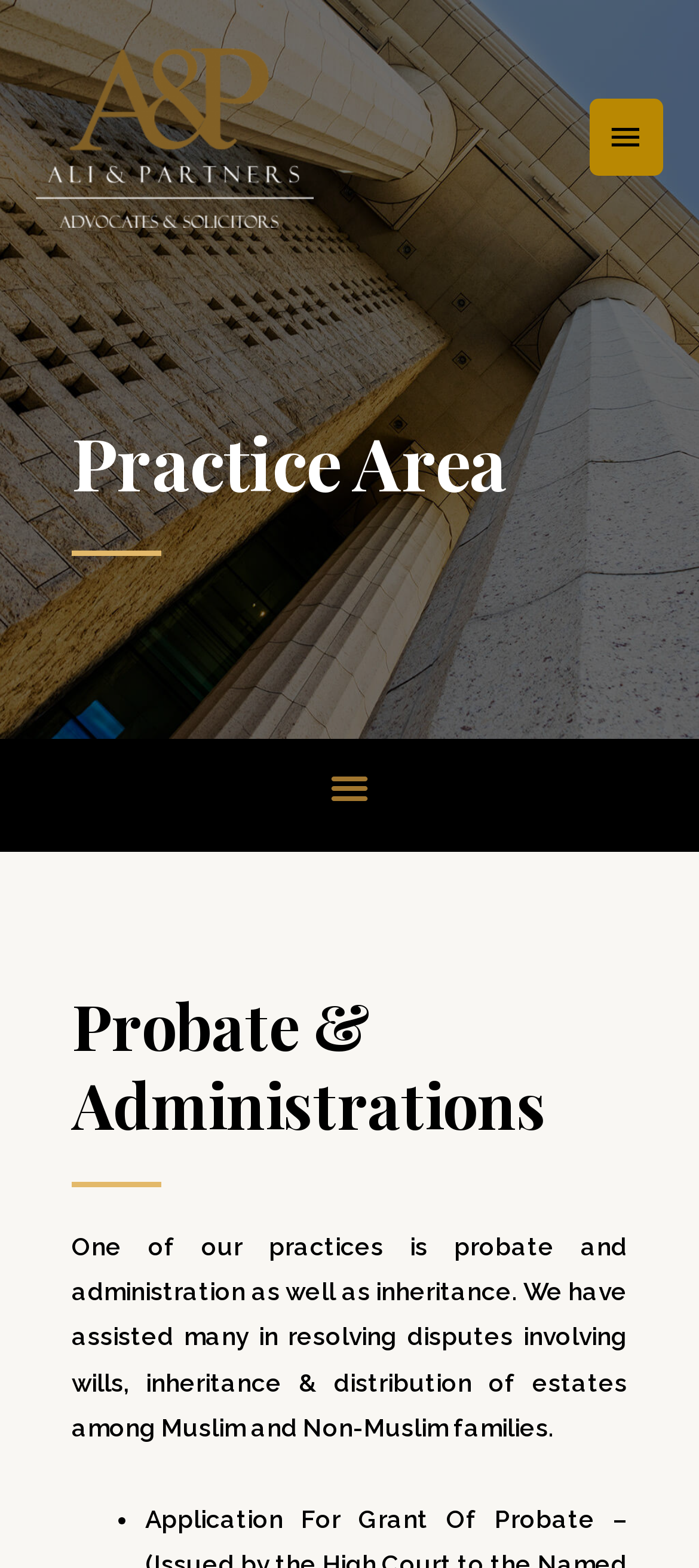What is the symbol at the bottom of the webpage?
Provide a detailed and well-explained answer to the question.

The symbol at the bottom of the webpage is a list marker, which is often used to indicate a list item. It is located at the bottom of the webpage, below the static text that describes the law firm's practice area.